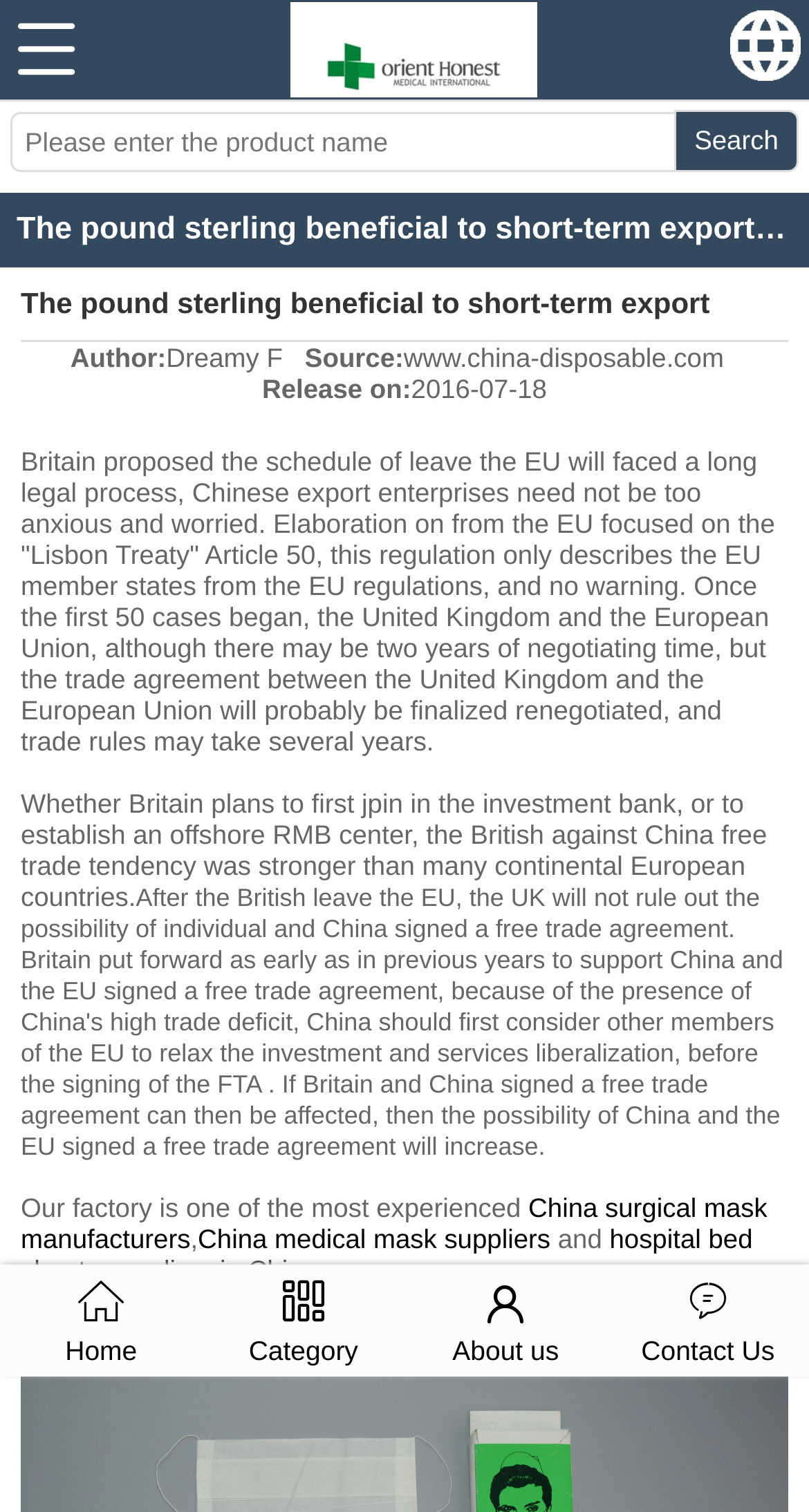What is the topic of the article?
Offer a detailed and full explanation in response to the question.

The topic of the article can be inferred from the content of the article, which discusses the impact of Britain's exit from the EU on Chinese export enterprises. The article mentions the 'Lisbon Treaty' and the 'pound sterling' in the context of Britain's exit from the EU.